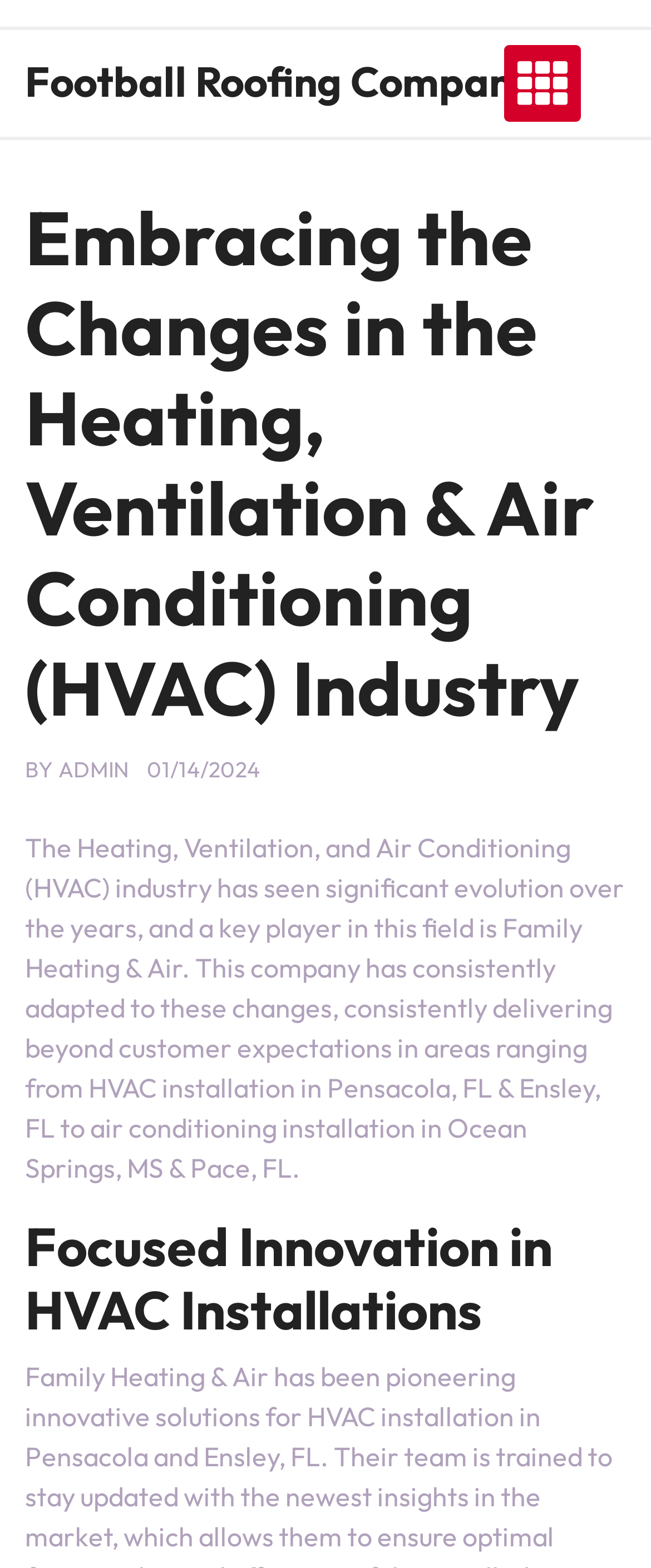Refer to the element description admin and identify the corresponding bounding box in the screenshot. Format the coordinates as (top-left x, top-left y, bottom-right x, bottom-right y) with values in the range of 0 to 1.

[0.09, 0.482, 0.197, 0.499]